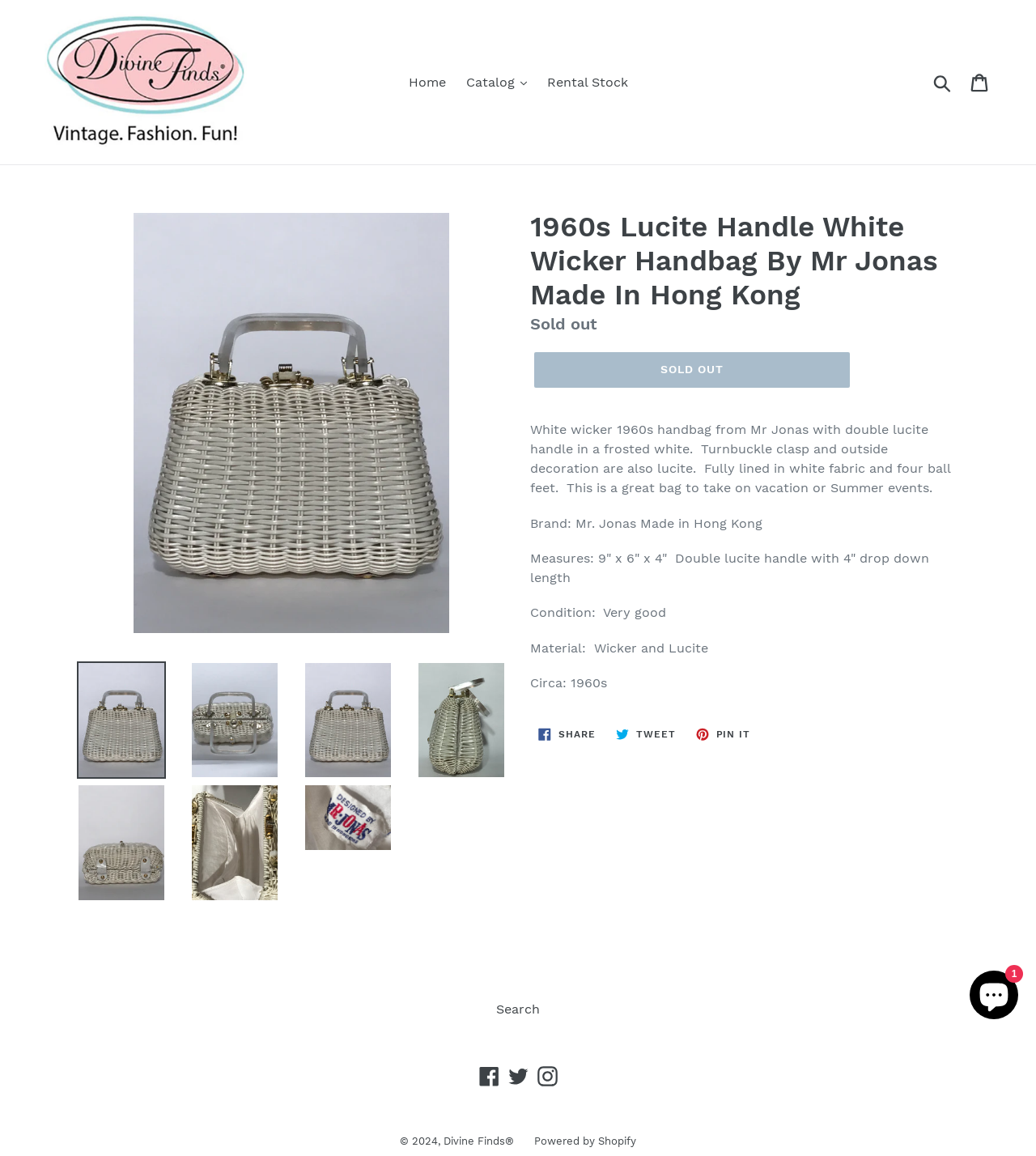What is the principal heading displayed on the webpage?

1960s Lucite Handle White Wicker Handbag By Mr Jonas Made In Hong Kong